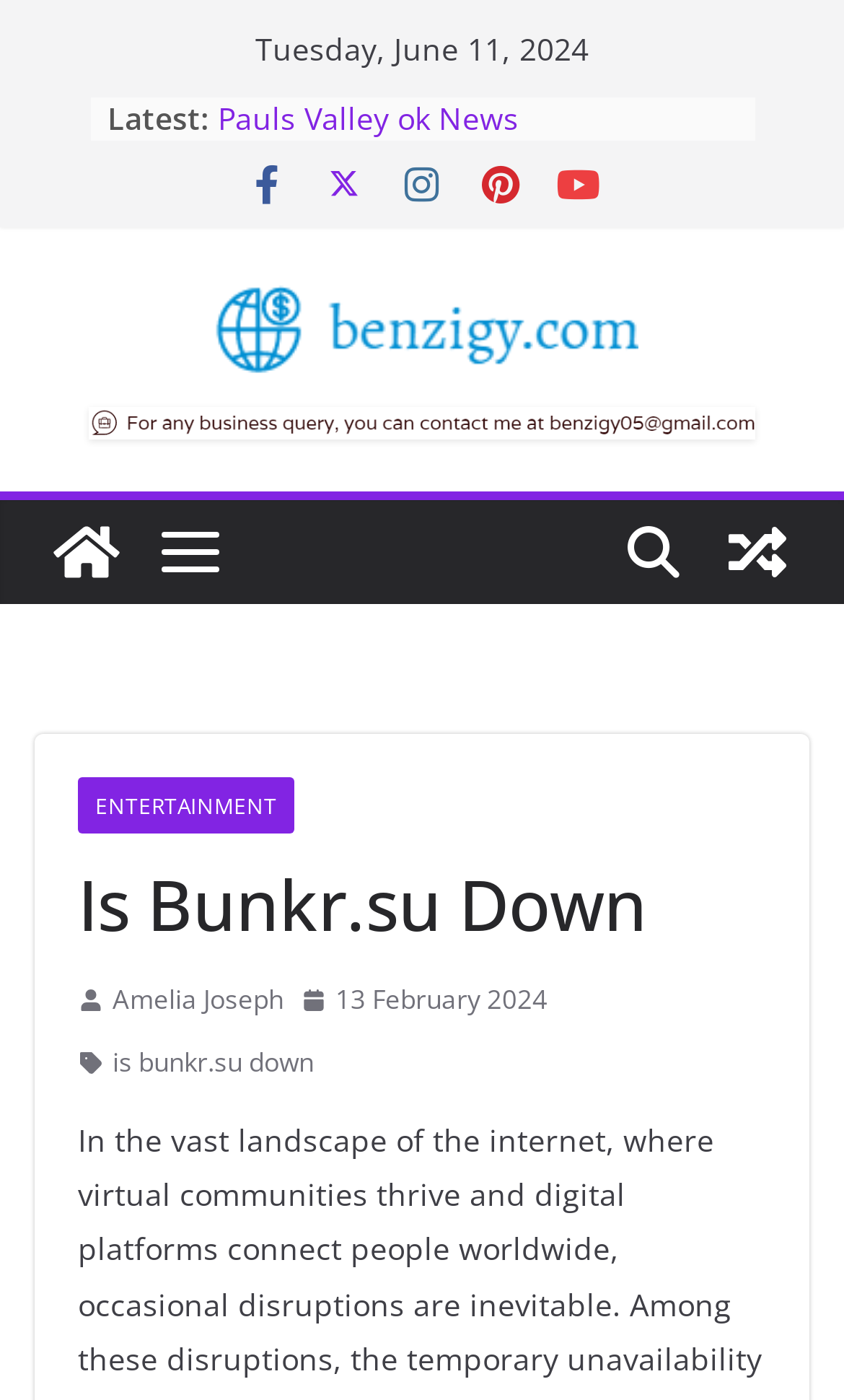Please determine the bounding box coordinates for the element with the description: "is bunkr.su down".

[0.133, 0.743, 0.372, 0.776]